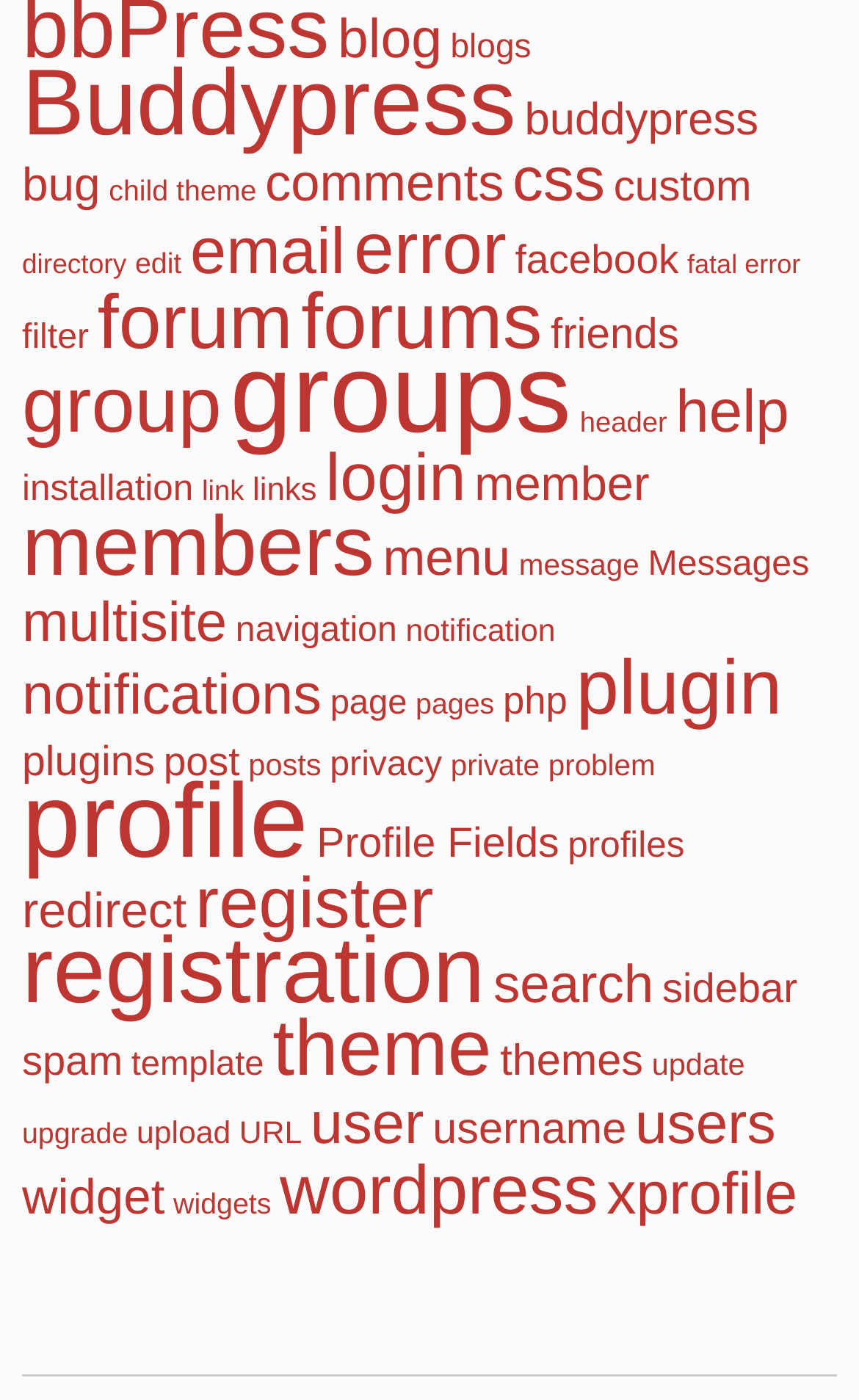Please specify the bounding box coordinates for the clickable region that will help you carry out the instruction: "search in comments".

[0.309, 0.11, 0.587, 0.151]